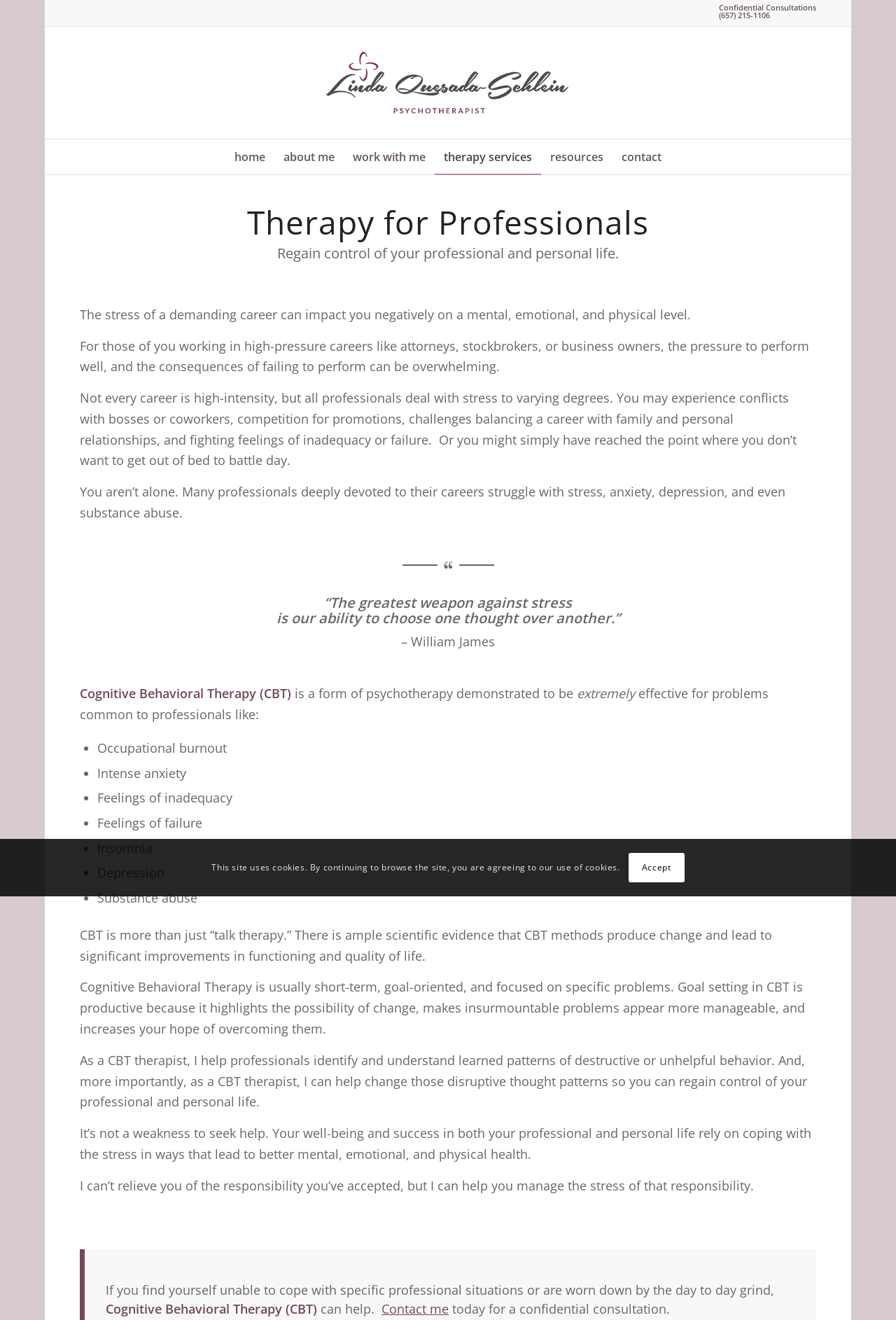Give a concise answer using one word or a phrase to the following question:
What is the name of the therapy method described on this webpage?

Cognitive Behavioral Therapy (CBT)